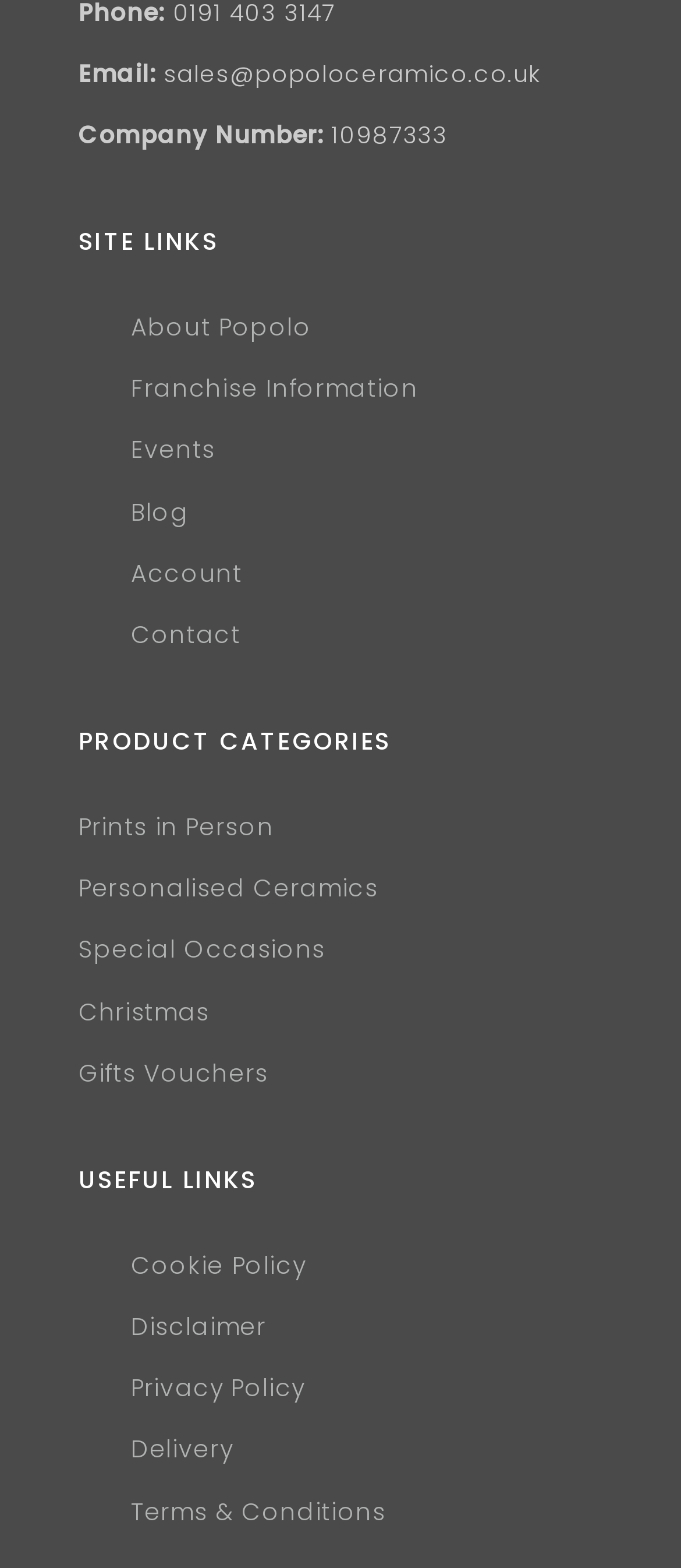What is the last useful link?
Provide an in-depth and detailed explanation in response to the question.

The useful links can be found on the webpage, specifically under the 'USEFUL LINKS' heading. The last link listed is 'Terms & Conditions', which is the last one in the list of useful links.